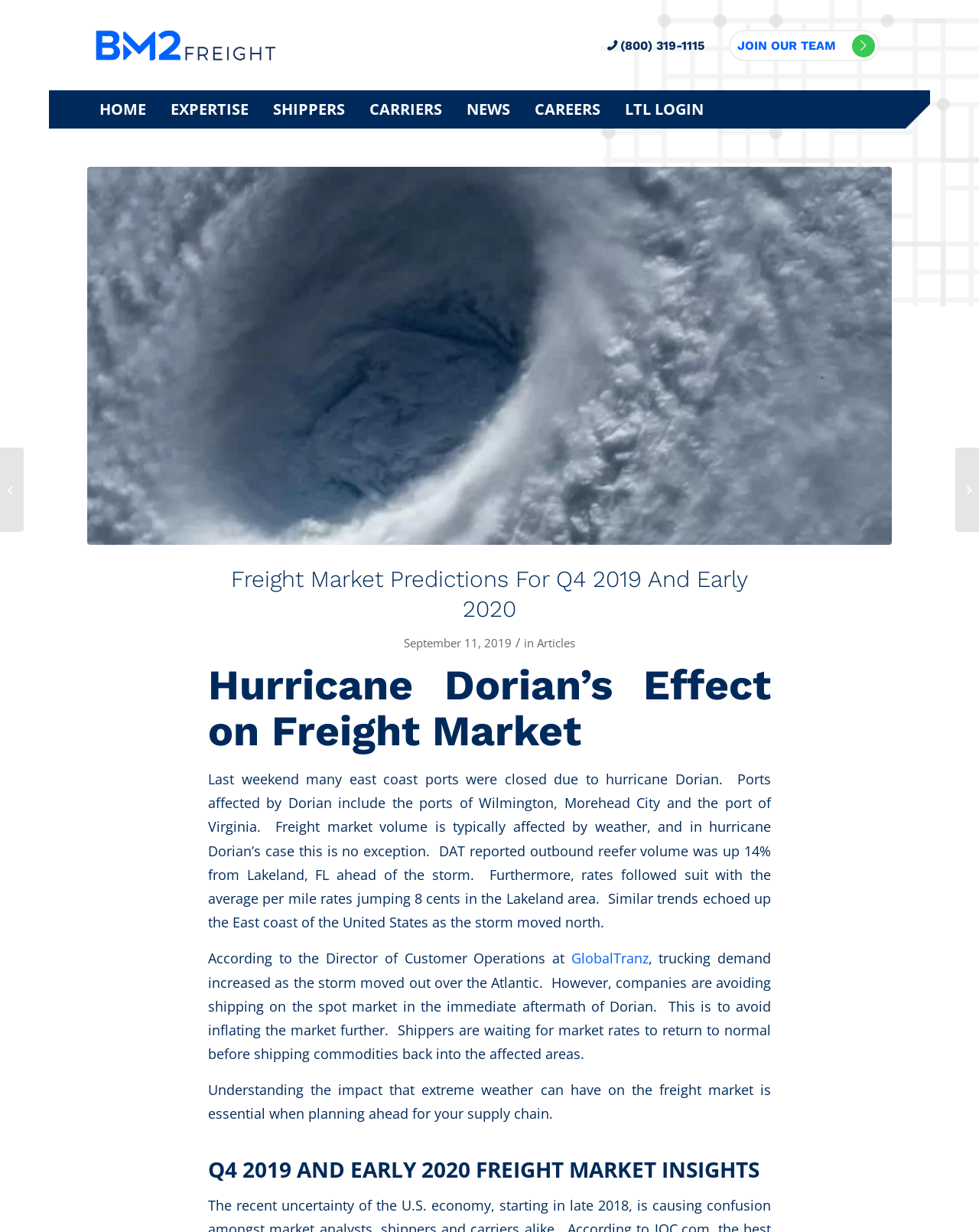How many menu items are there?
Refer to the image and provide a one-word or short phrase answer.

8